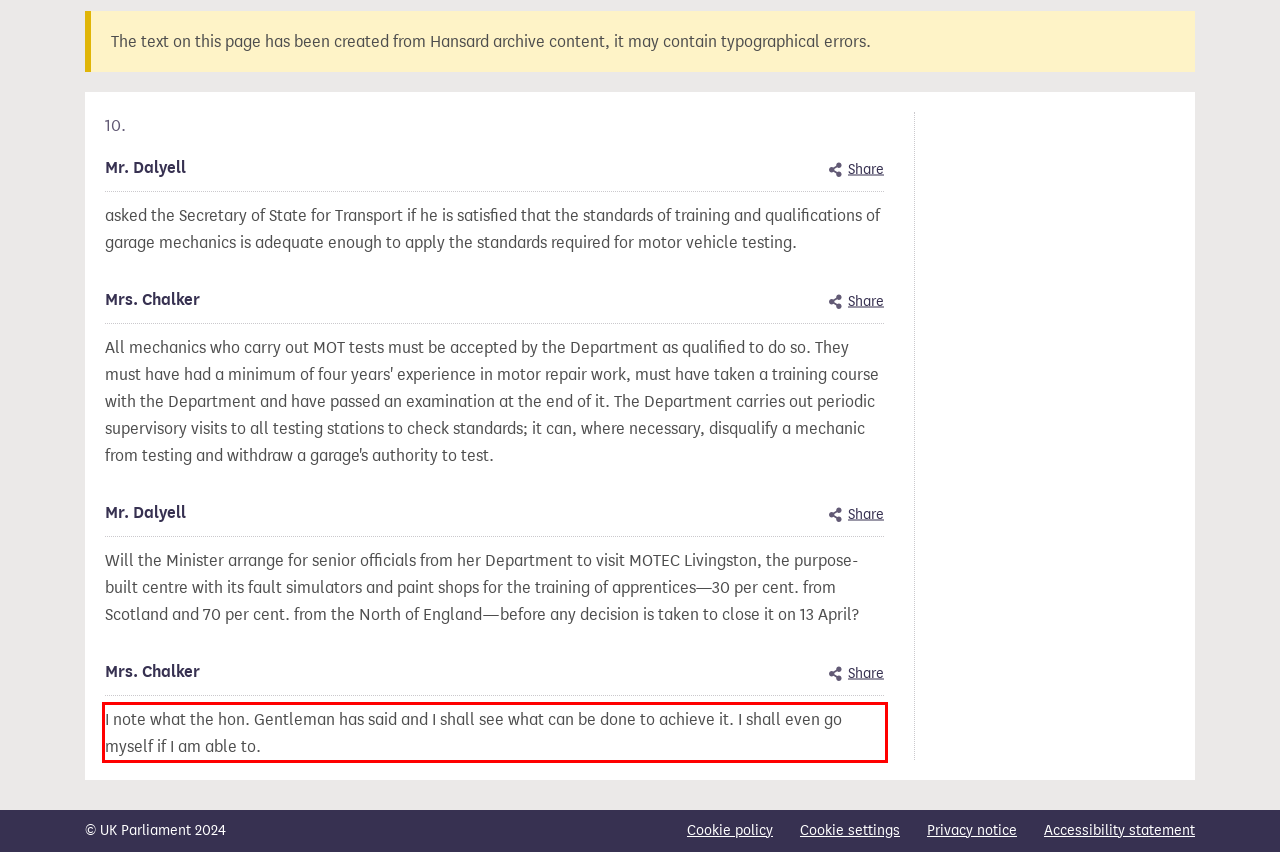There is a UI element on the webpage screenshot marked by a red bounding box. Extract and generate the text content from within this red box.

I note what the hon. Gentleman has said and I shall see what can be done to achieve it. I shall even go myself if I am able to.